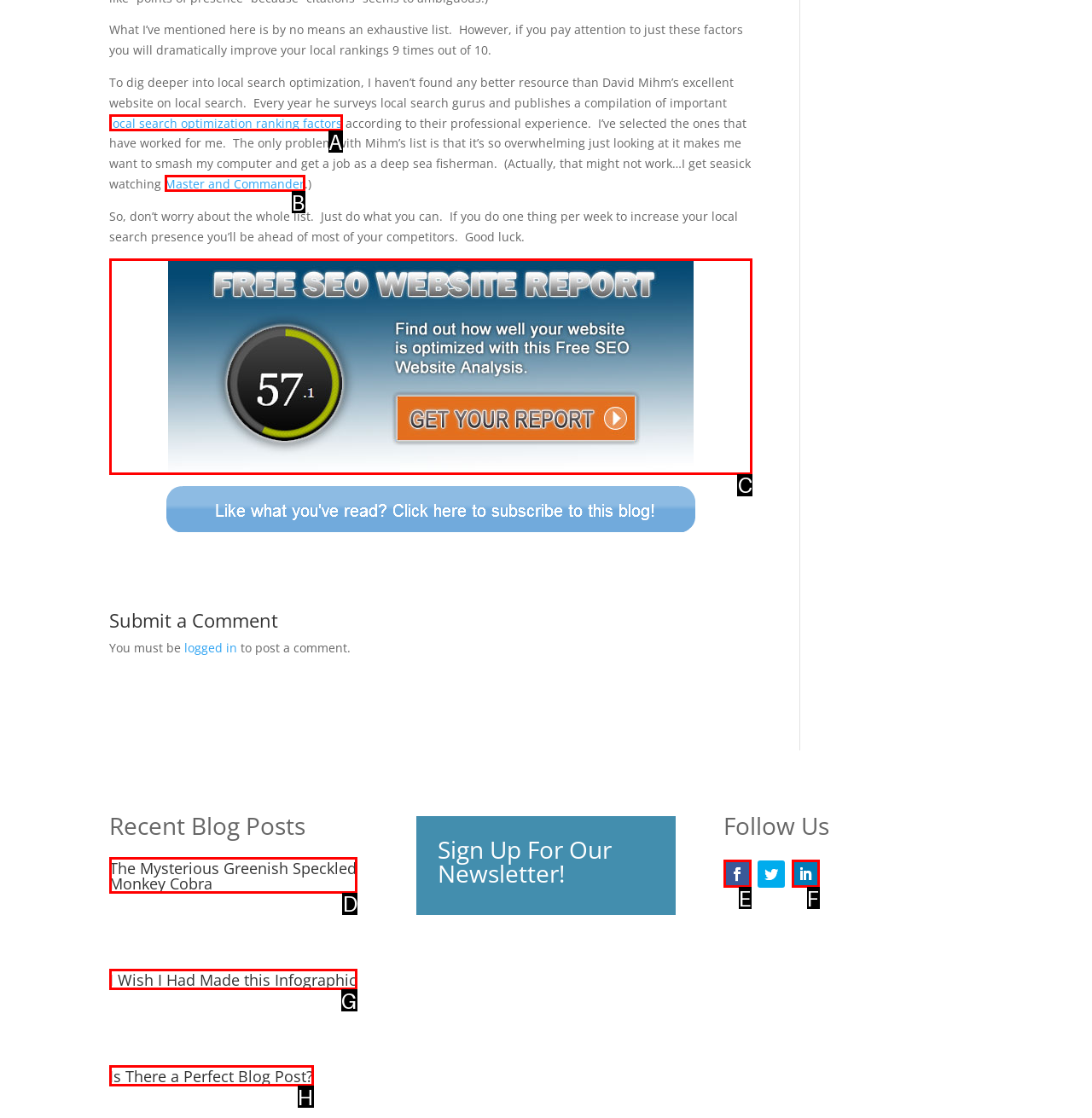Determine which HTML element to click to execute the following task: Read the article 'The Mysterious Greenish Speckled Monkey Cobra' Answer with the letter of the selected option.

D